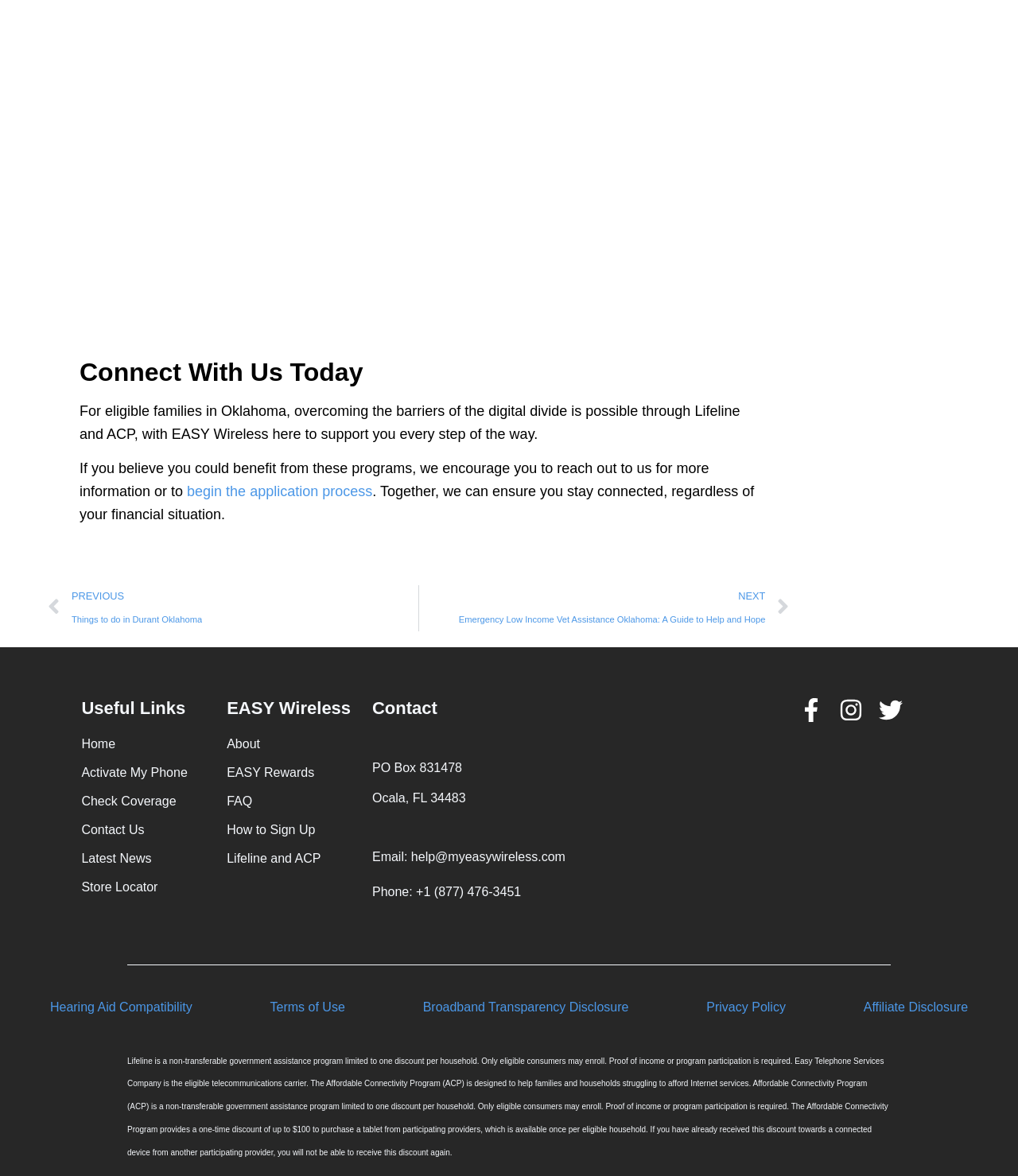What is the purpose of the 'begin the application process' link?
Give a comprehensive and detailed explanation for the question.

The 'begin the application process' link is likely intended for users who believe they could benefit from the Lifeline and ACP programs and want to start the application process to receive the benefits.